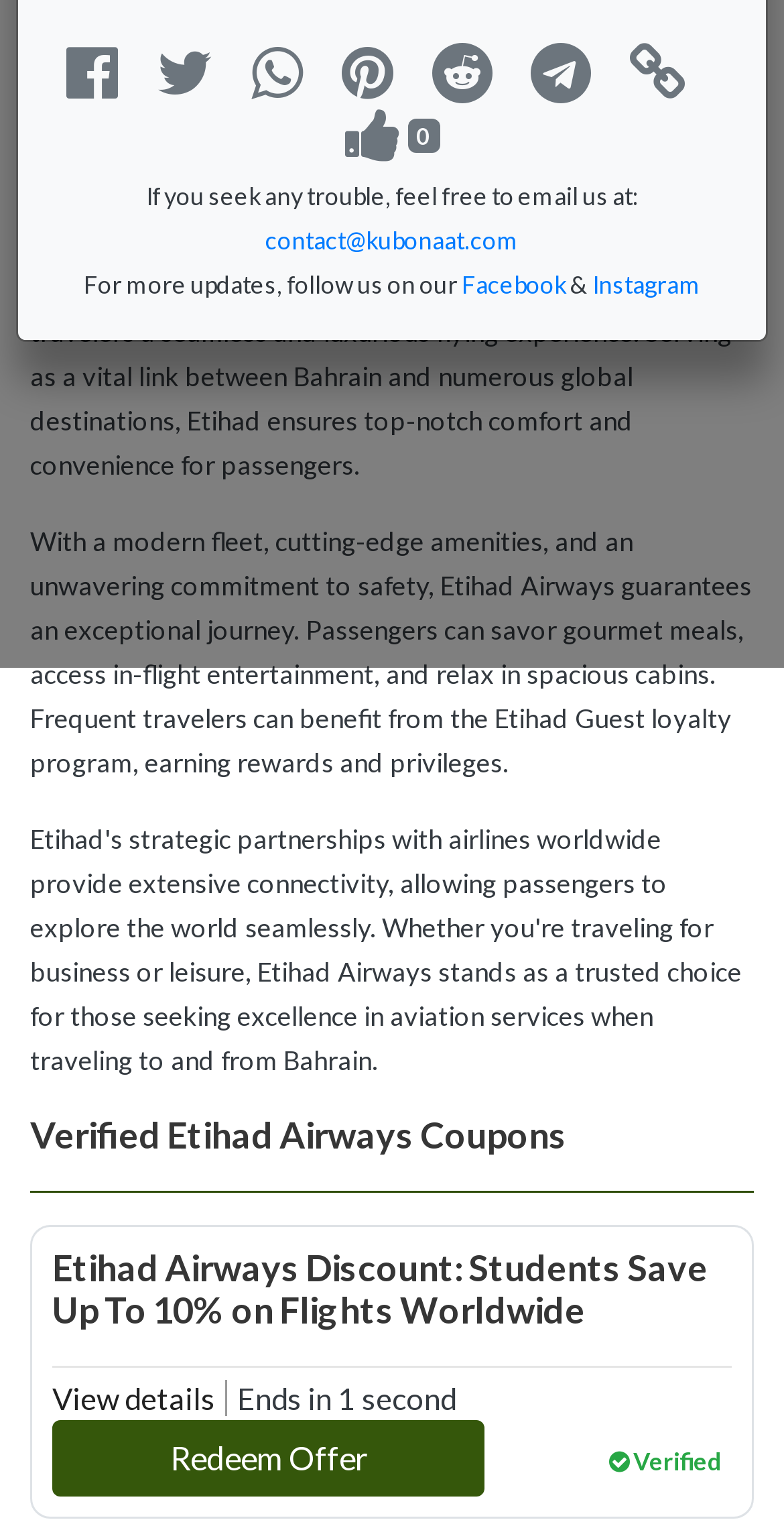Identify the bounding box for the UI element specified in this description: "title="Click To Copy"". The coordinates must be four float numbers between 0 and 1, formatted as [left, top, right, bottom].

[0.803, 0.042, 0.895, 0.066]